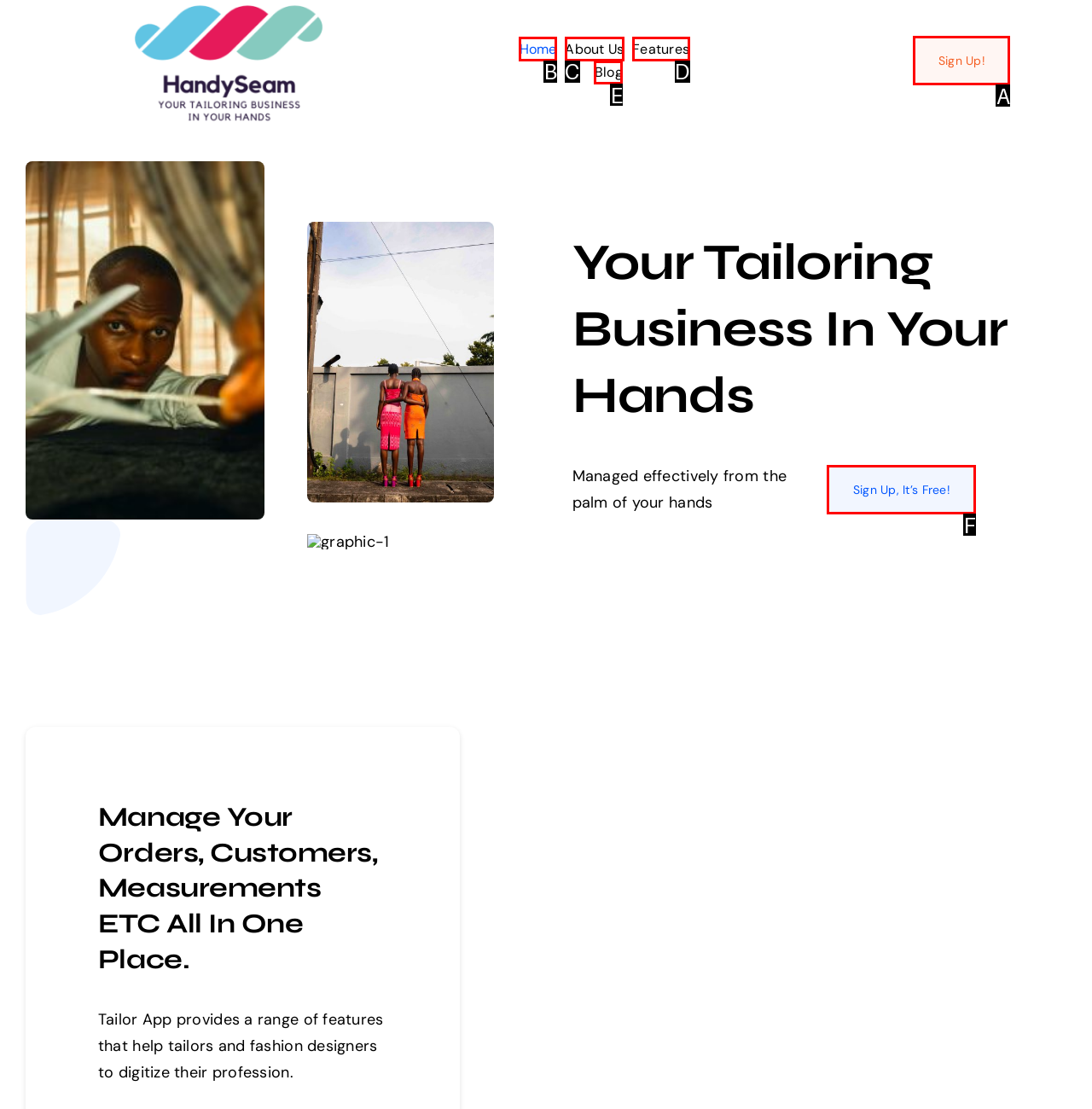Based on the provided element description: Sign Up!, identify the best matching HTML element. Respond with the corresponding letter from the options shown.

A